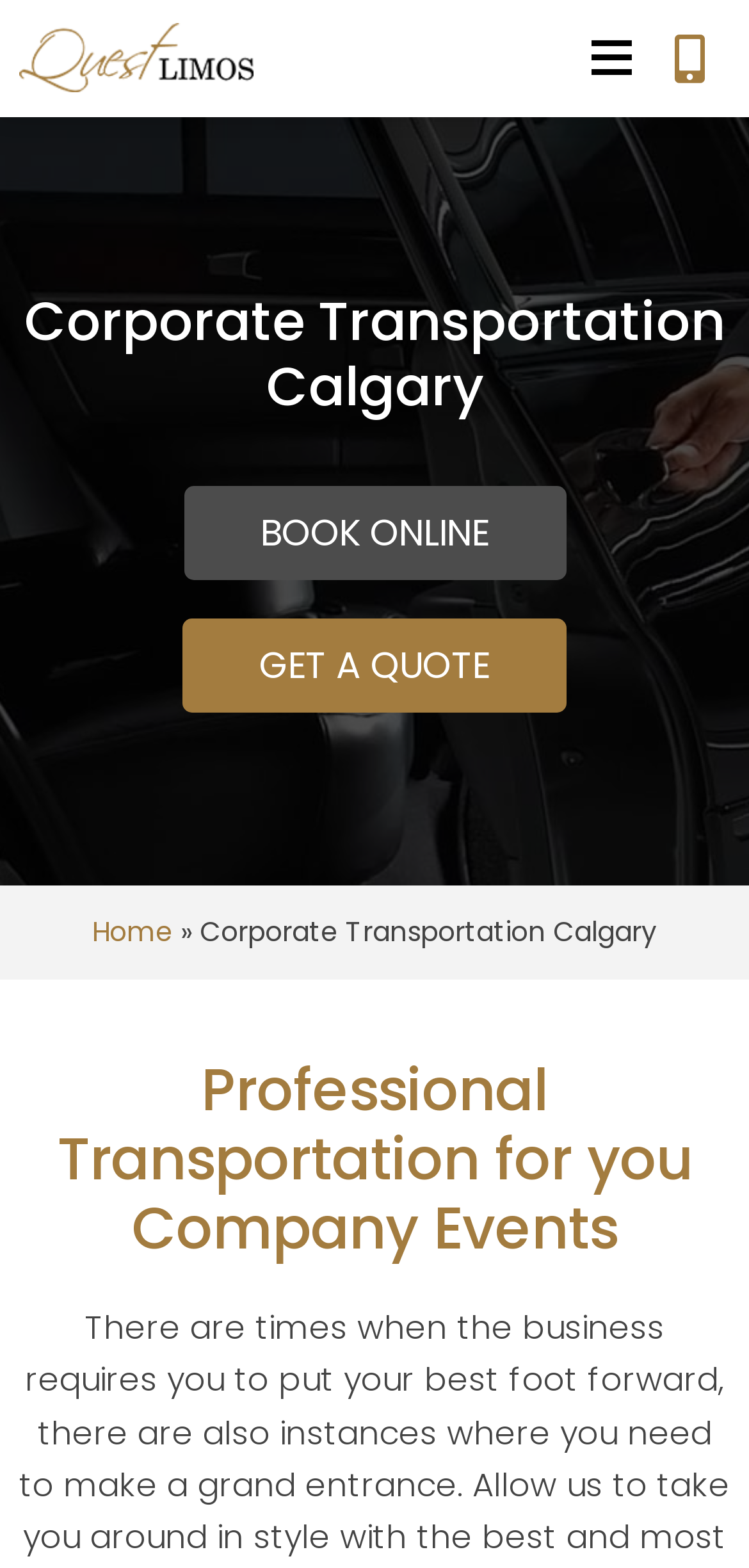Determine the bounding box for the described HTML element: "587-333-7783". Ensure the coordinates are four float numbers between 0 and 1 in the format [left, top, right, bottom].

[0.87, 0.021, 0.974, 0.052]